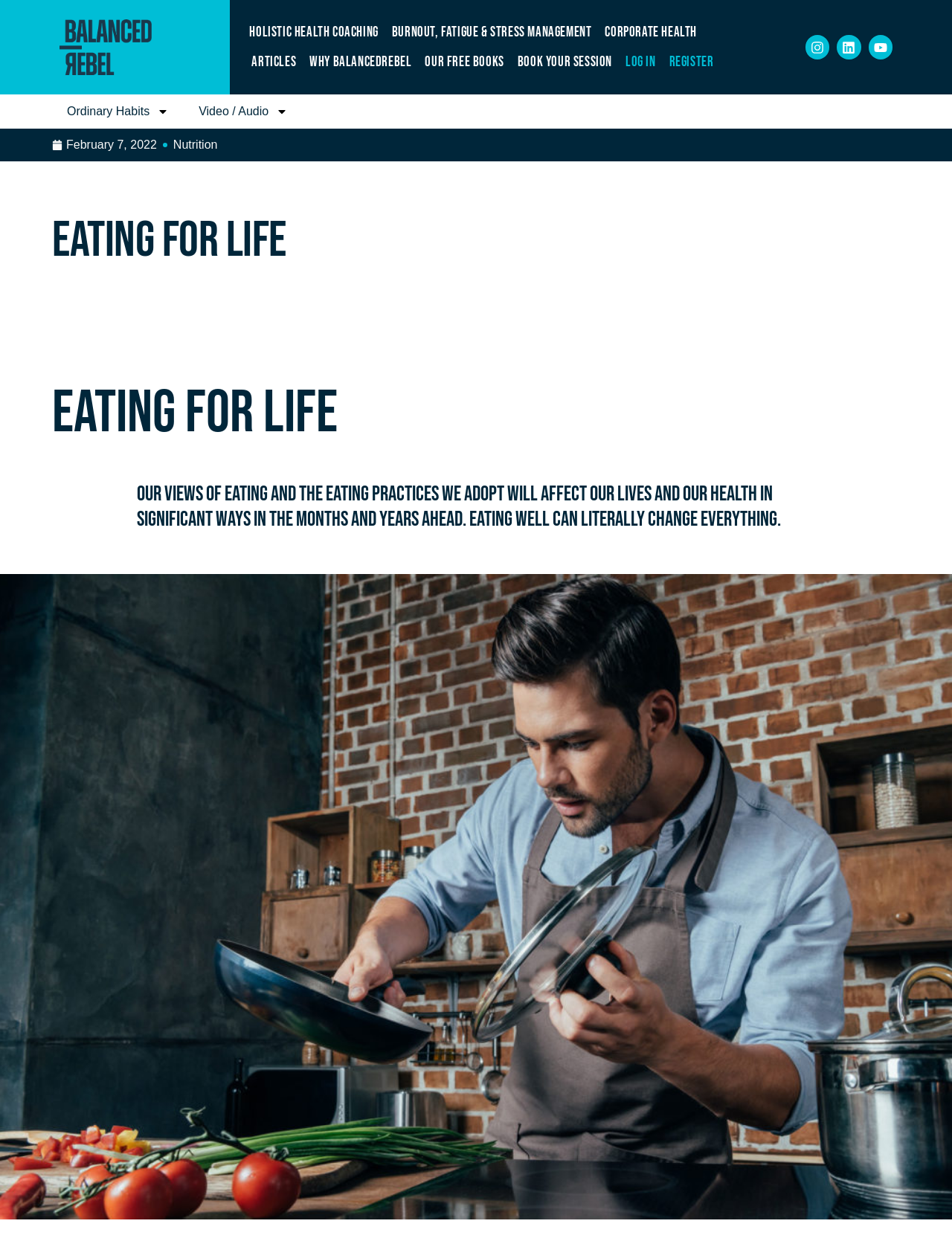What is the purpose of the 'Book Your Session' link?
With the help of the image, please provide a detailed response to the question.

The 'Book Your Session' link is likely intended for users to schedule a session with a health coach or expert, as it is placed alongside other links related to health services.